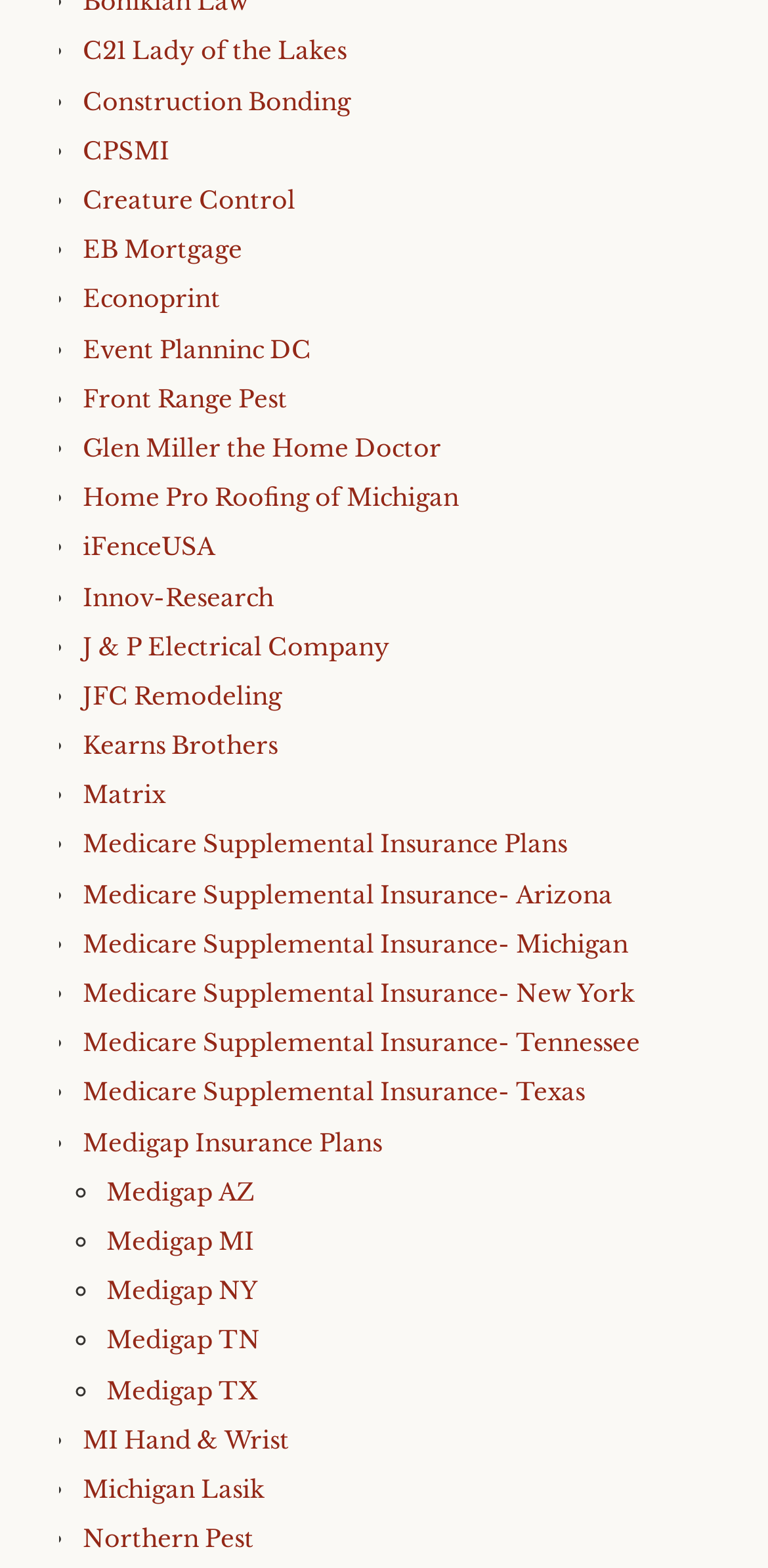Respond to the following question using a concise word or phrase: 
What is the last link on the webpage?

Northern Pest